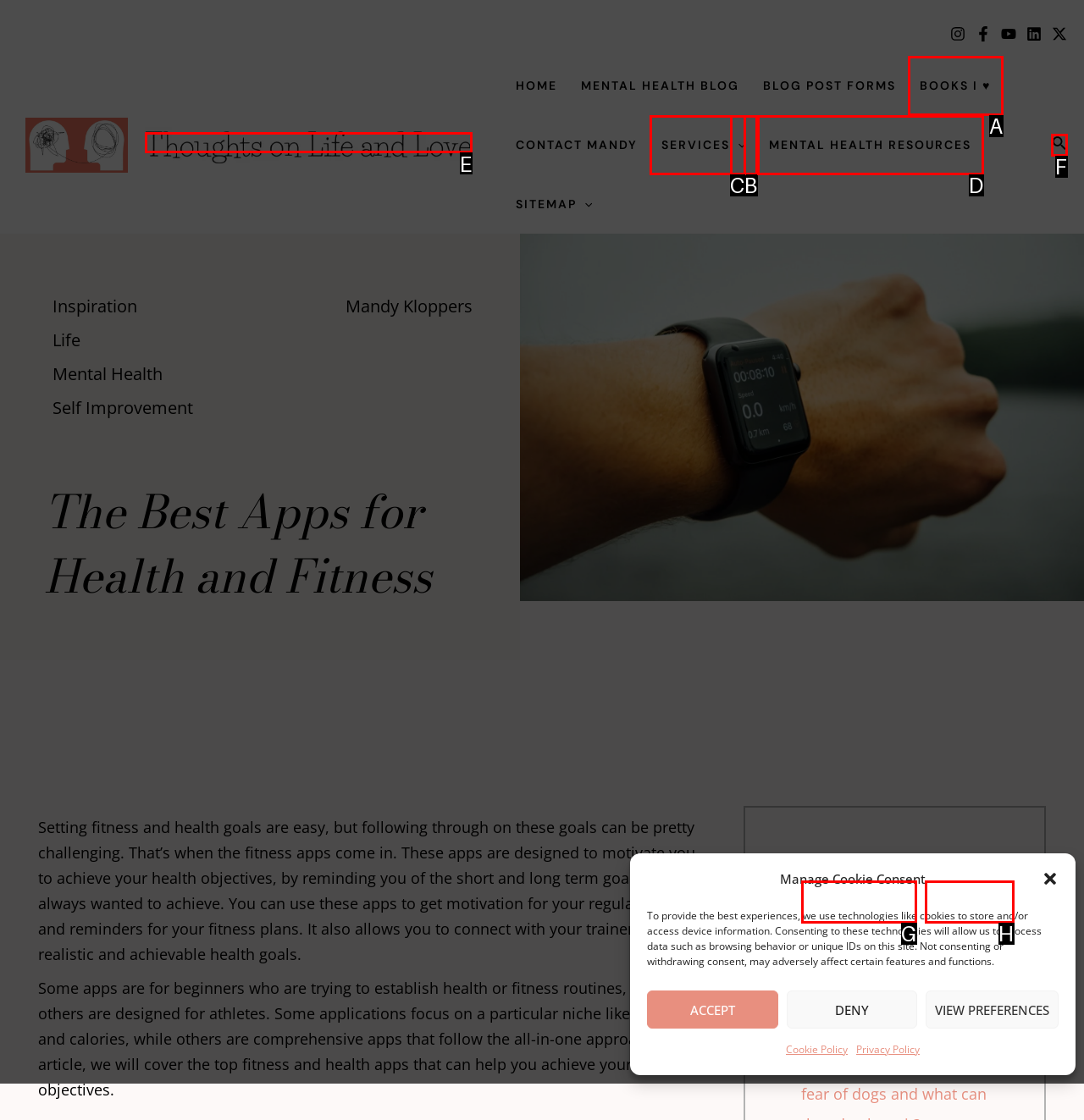Determine which option aligns with the description: Mental health resources. Provide the letter of the chosen option directly.

D